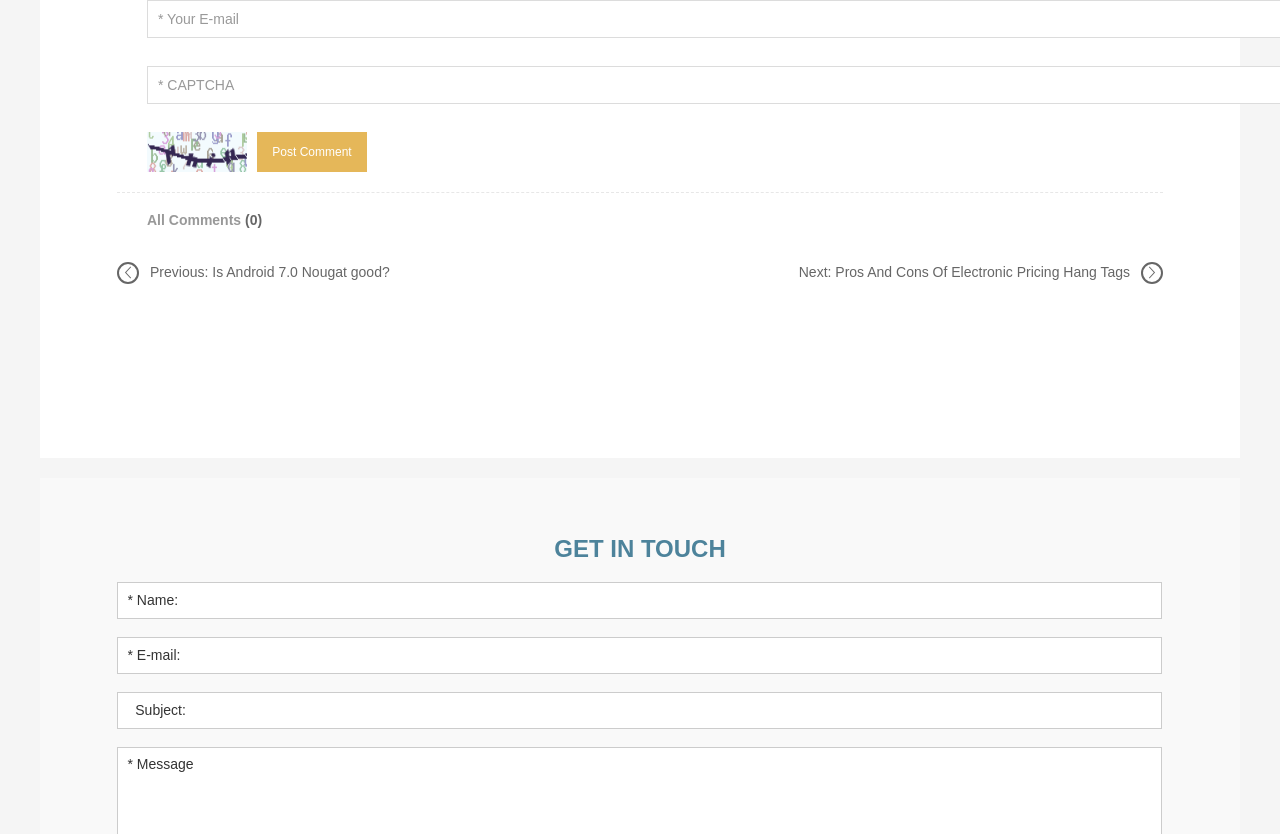Locate the bounding box coordinates of the segment that needs to be clicked to meet this instruction: "Click the link to view the previous comment".

[0.166, 0.317, 0.304, 0.336]